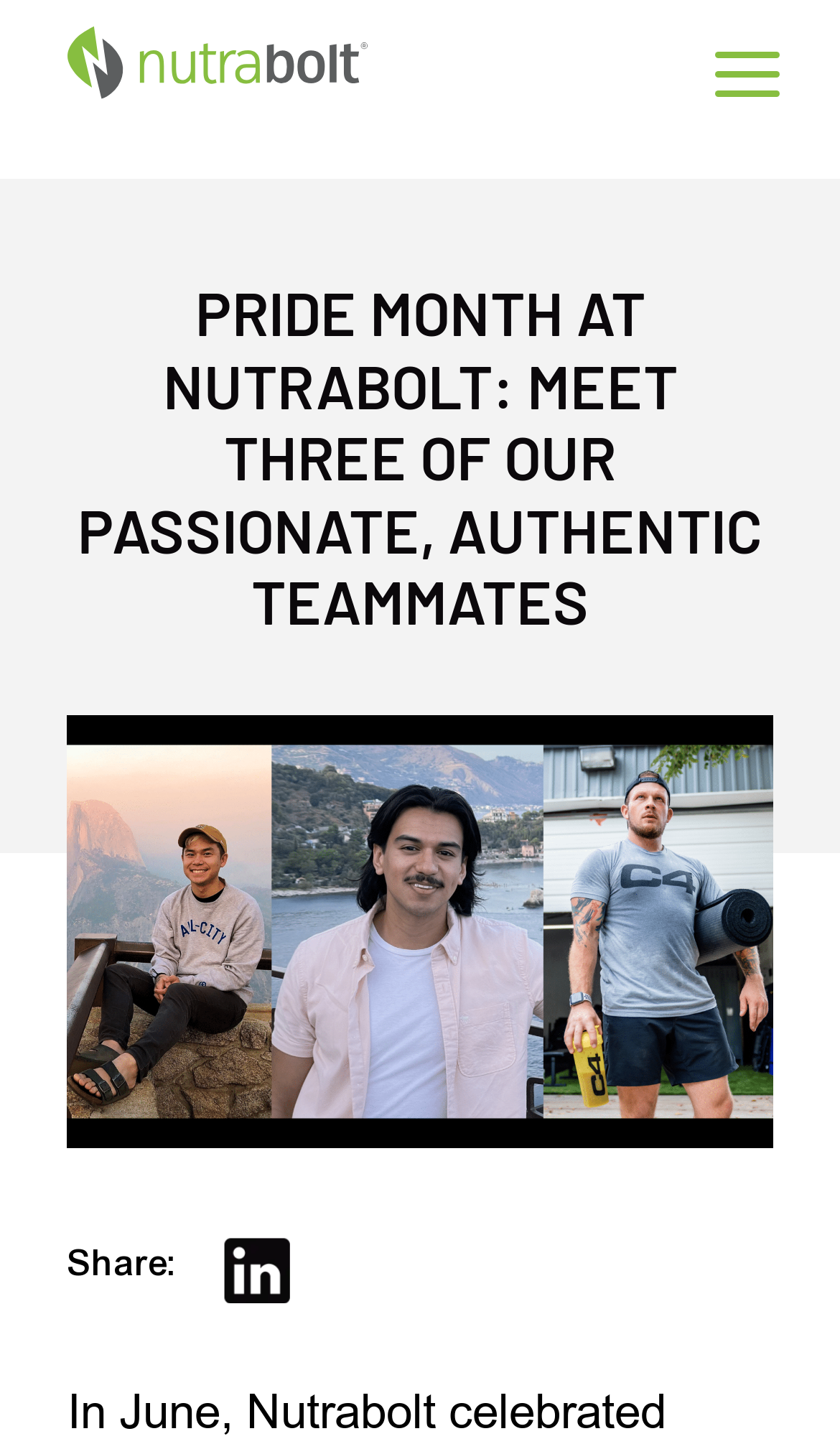Find the bounding box coordinates for the HTML element specified by: "alt="Nutrabolt"".

[0.081, 0.018, 0.44, 0.07]